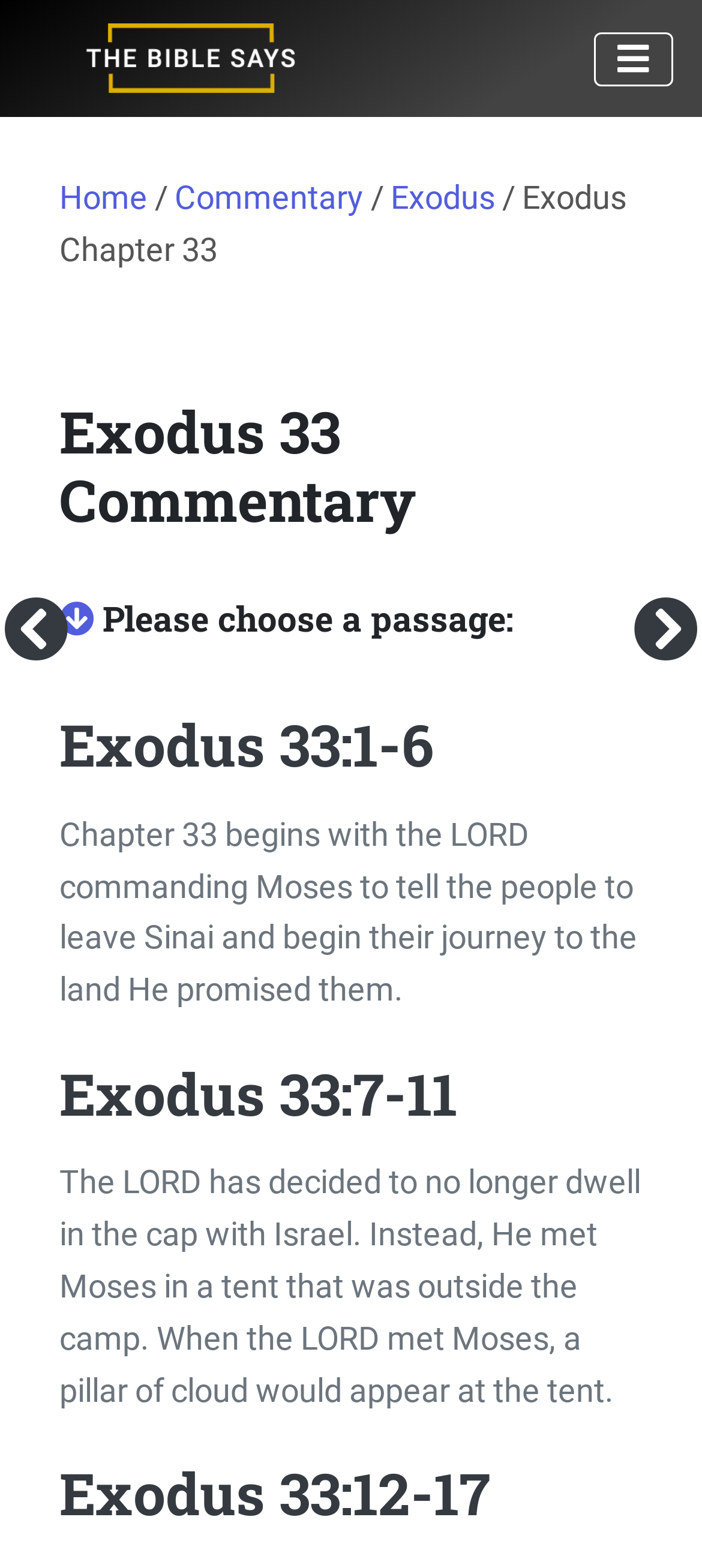Find and provide the bounding box coordinates for the UI element described here: "alt="The Bible Says"". The coordinates should be given as four float numbers between 0 and 1: [left, top, right, bottom].

[0.041, 0.009, 0.503, 0.066]